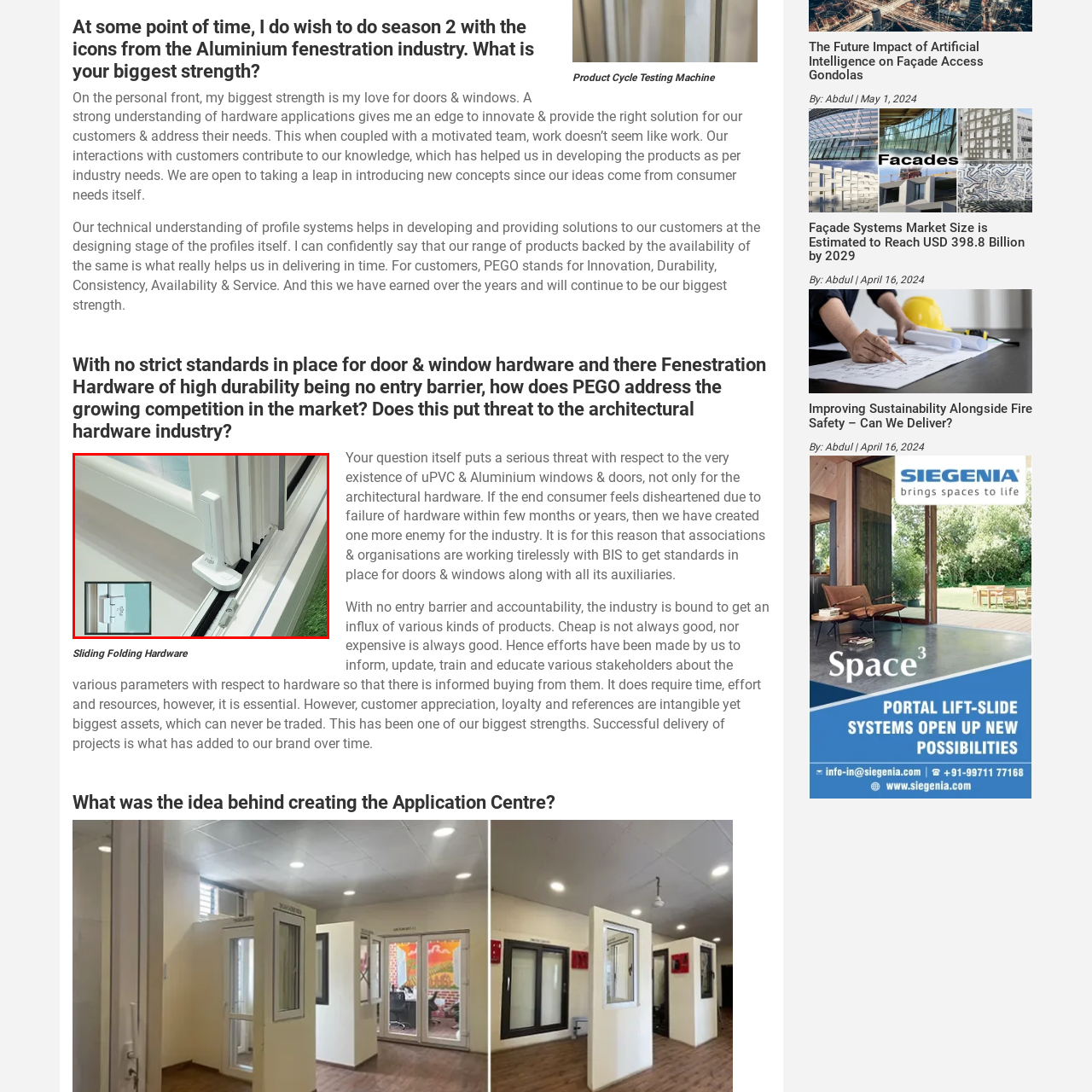What is the purpose of the inset in the corner?
Observe the image inside the red bounding box and answer the question using only one word or a short phrase.

examination of design and build quality